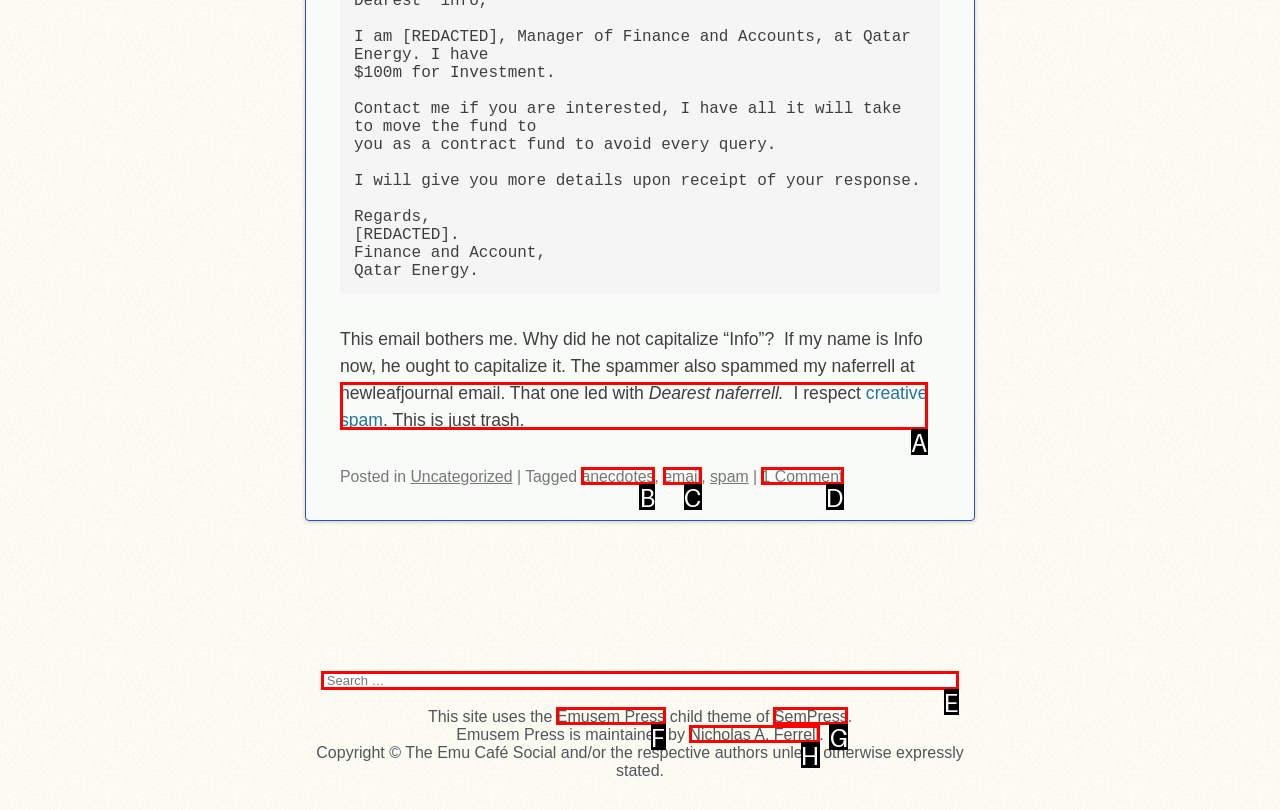Select the appropriate option that fits: creative spam
Reply with the letter of the correct choice.

A